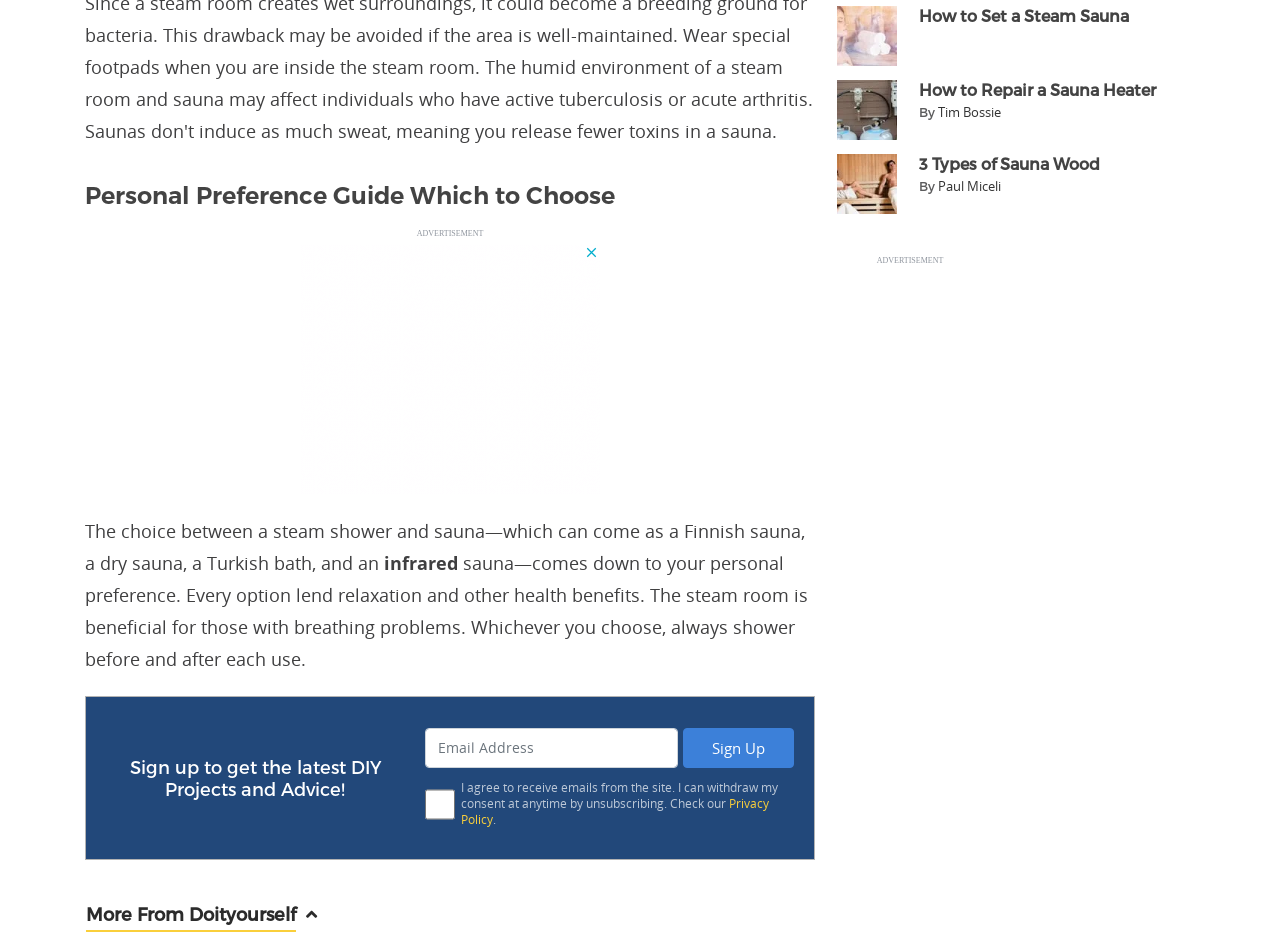What is required to sign up for the latest DIY projects and advice?
Based on the visual information, provide a detailed and comprehensive answer.

The signup form requires an email address, as indicated by the textbox labeled 'Email Address', which is a required field for signing up to receive the latest DIY projects and advice.